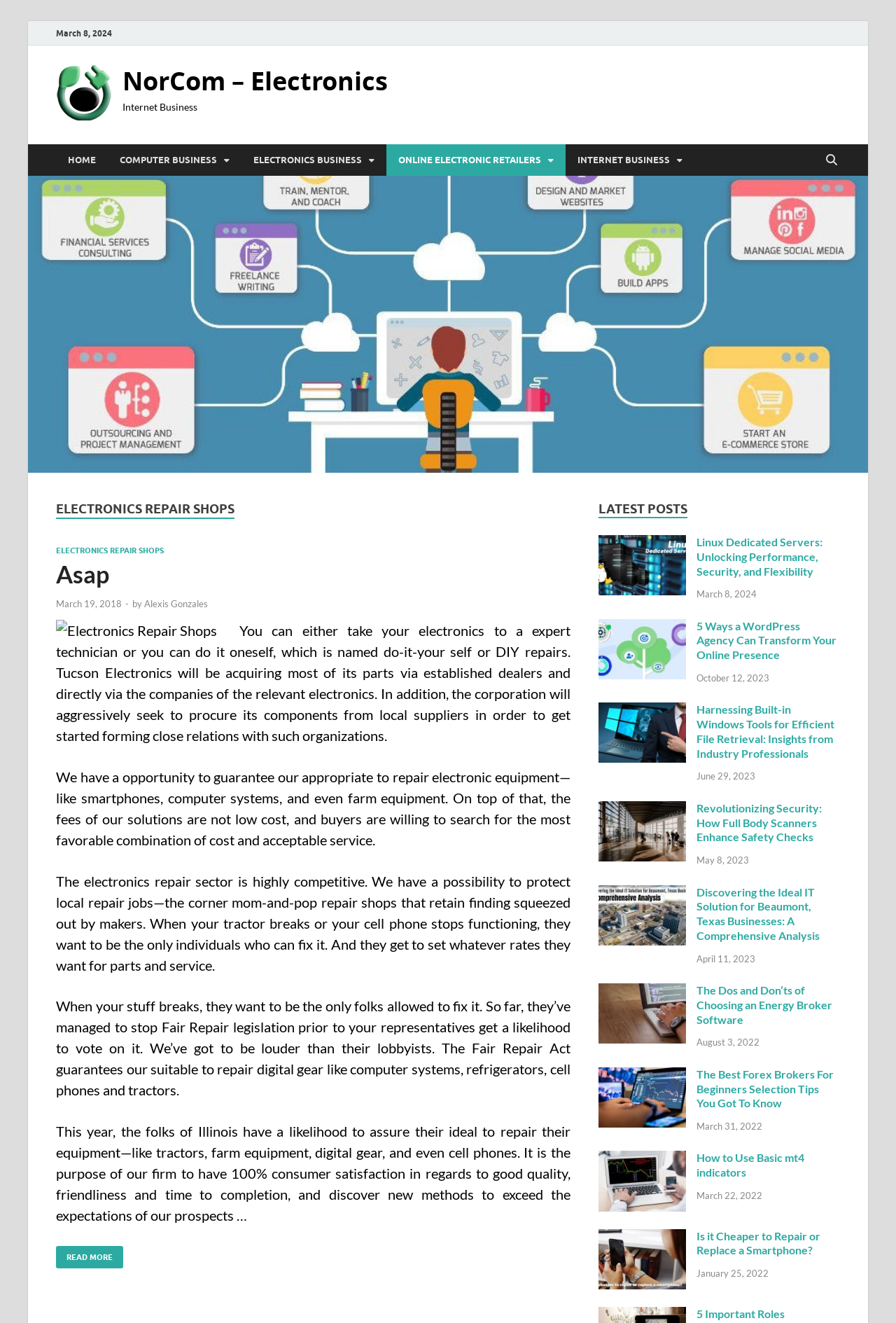What is the text of the webpage's headline?

ELECTRONICS REPAIR SHOPS